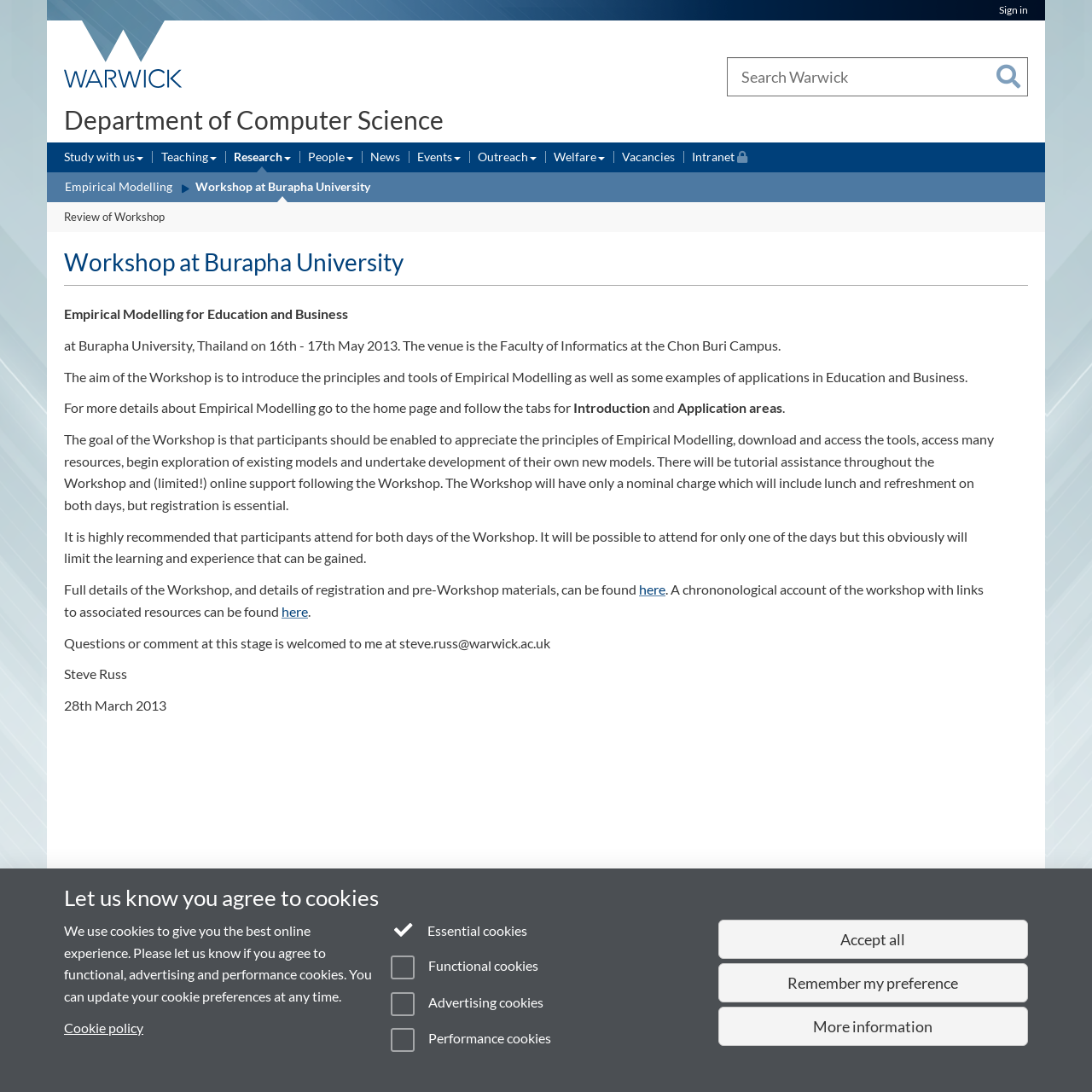Can you specify the bounding box coordinates for the region that should be clicked to fulfill this instruction: "Contact Steve Russ".

[0.115, 0.926, 0.158, 0.937]